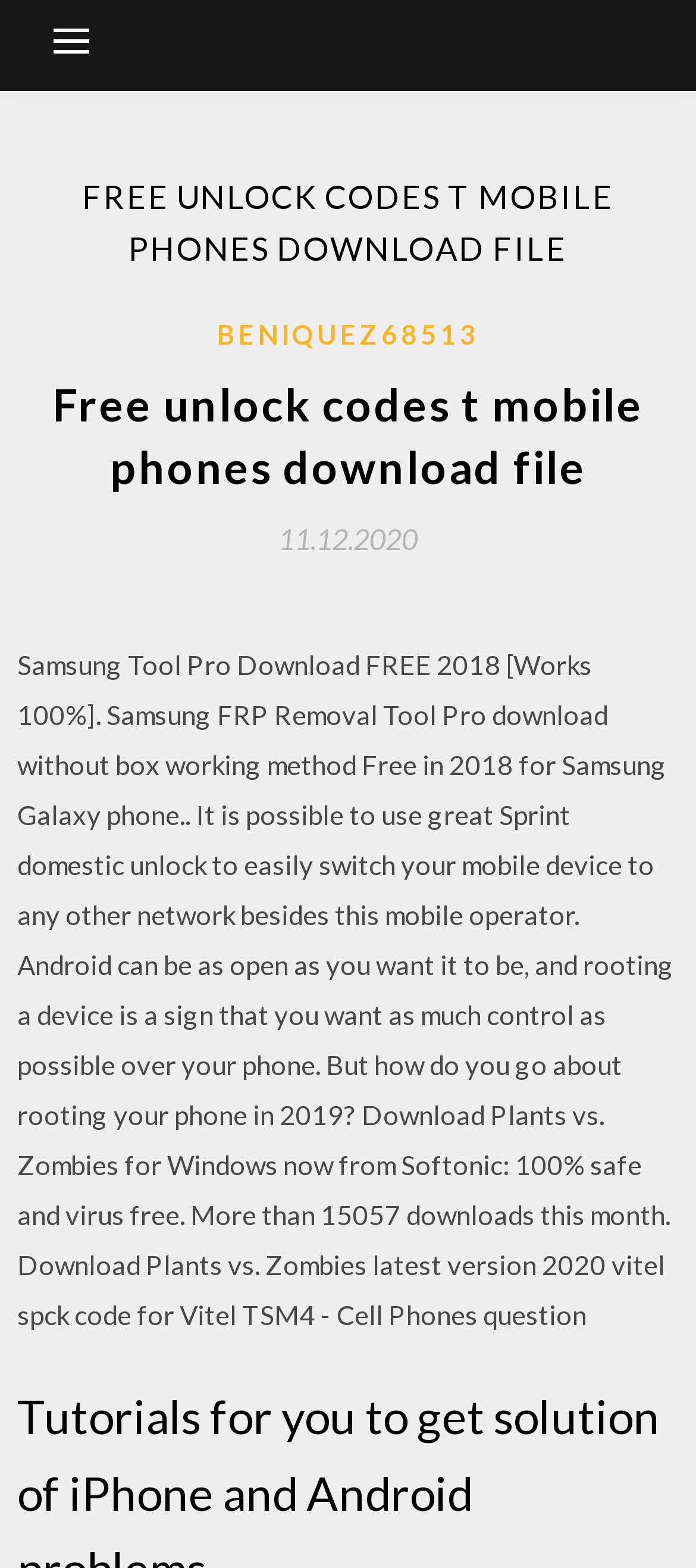What is the topic of the paragraph on the webpage?
Answer the question in a detailed and comprehensive manner.

The paragraph on the webpage discusses the topic of unlocking mobile devices, specifically mentioning Samsung Tool Pro and rooting Android devices. It also mentions the possibility of using Sprint domestic unlock to switch to other networks.